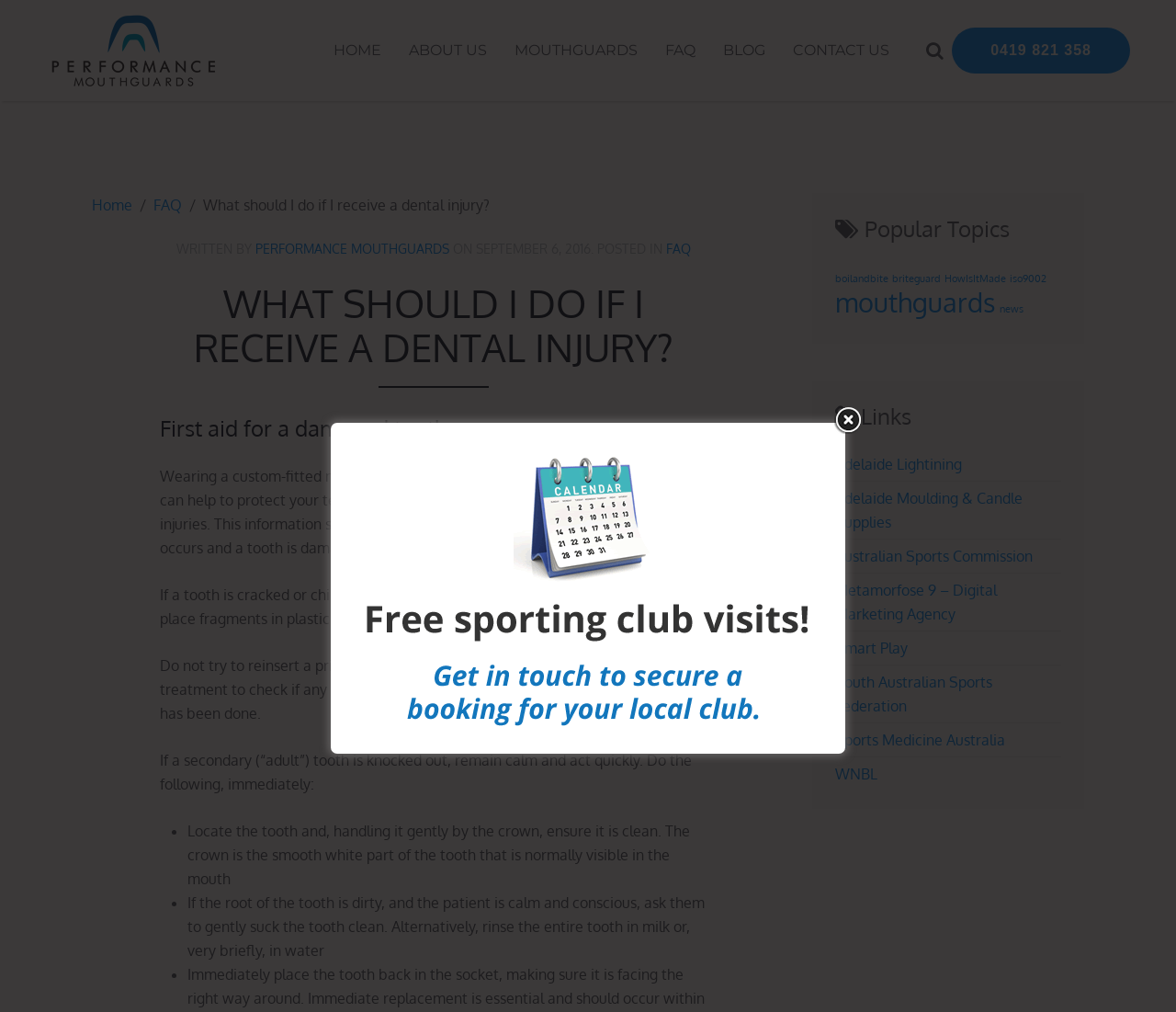Please identify the bounding box coordinates of the element's region that needs to be clicked to fulfill the following instruction: "Learn about mouthguards". The bounding box coordinates should consist of four float numbers between 0 and 1, i.e., [left, top, right, bottom].

[0.426, 0.023, 0.554, 0.077]